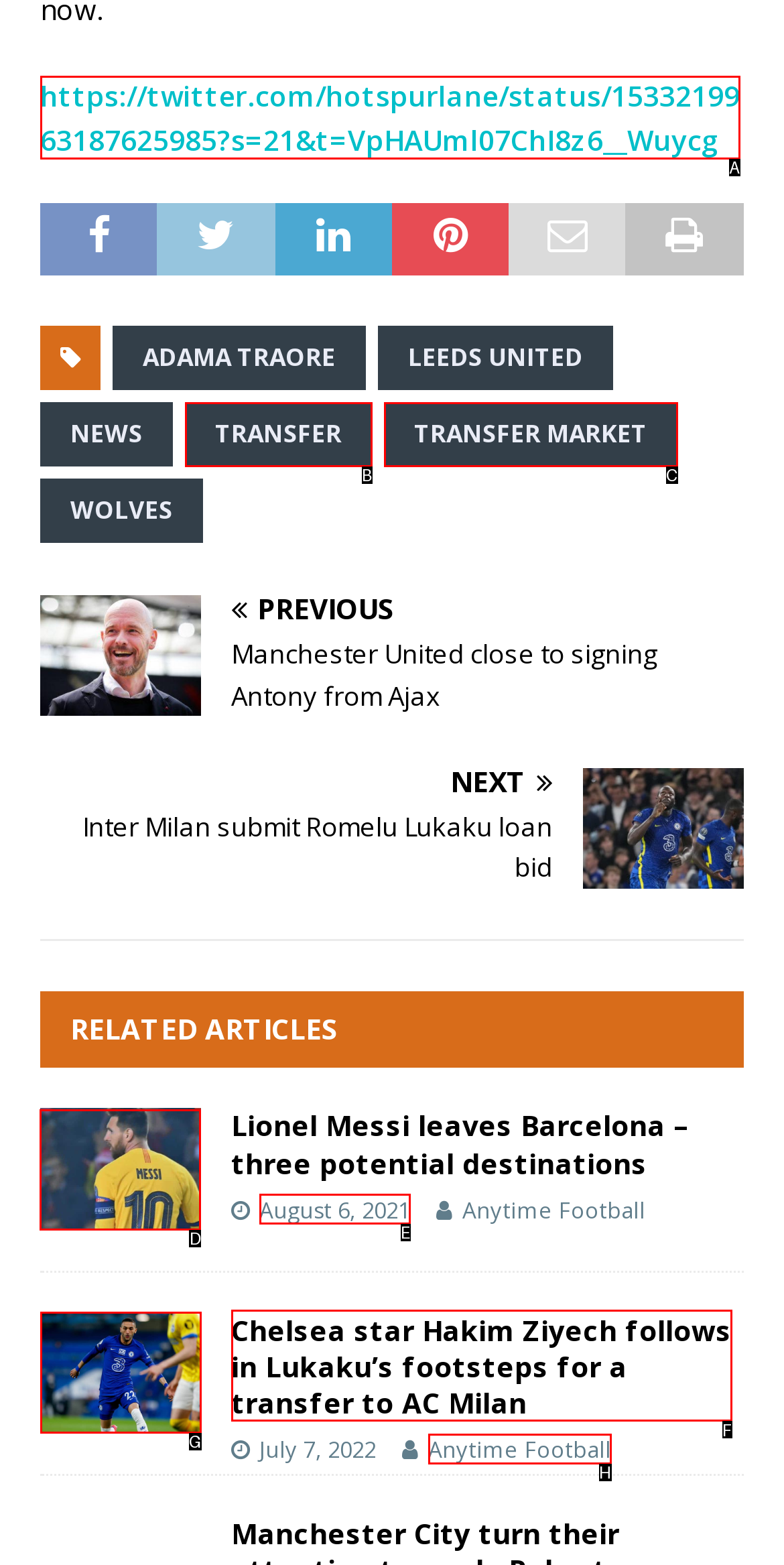Which option should be clicked to execute the task: Read the news about Lionel Messi leaving Barcelona?
Reply with the letter of the chosen option.

D